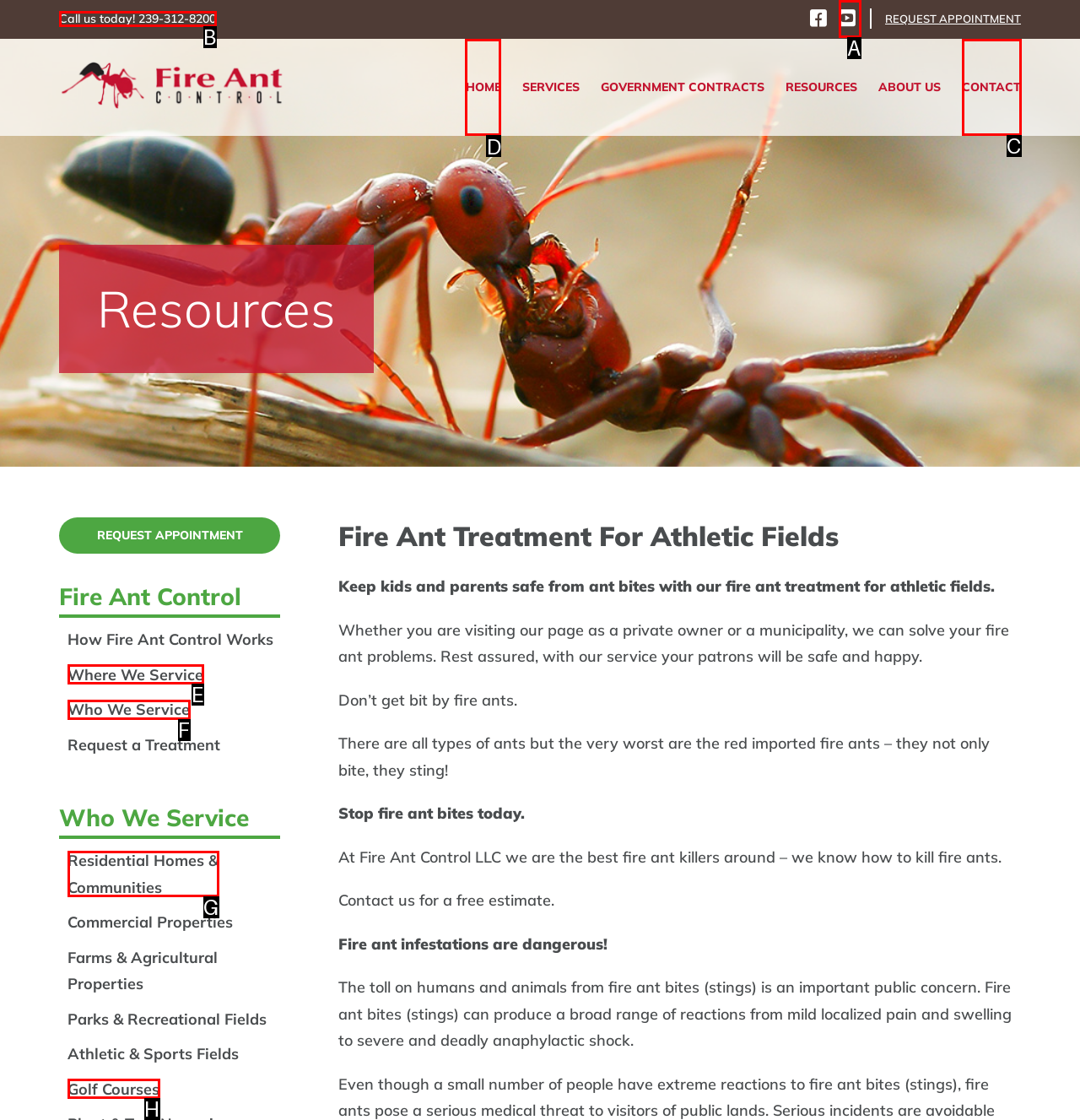Which UI element's letter should be clicked to achieve the task: Visit the home page
Provide the letter of the correct choice directly.

D